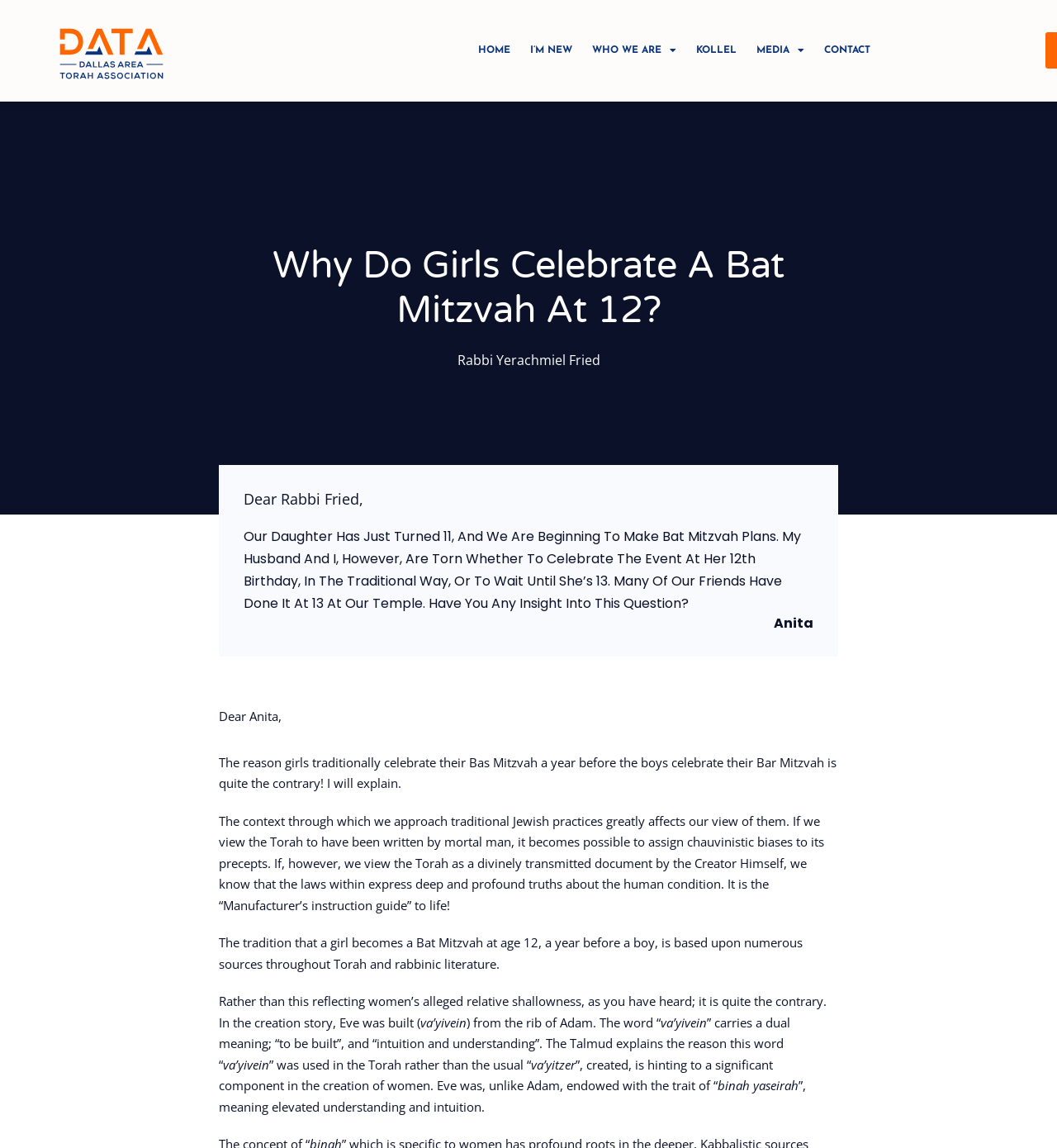What is the significance of the word 'va’yivein' in the creation story?
Based on the image content, provide your answer in one word or a short phrase.

It means 'to be built' and 'intuition and understanding'